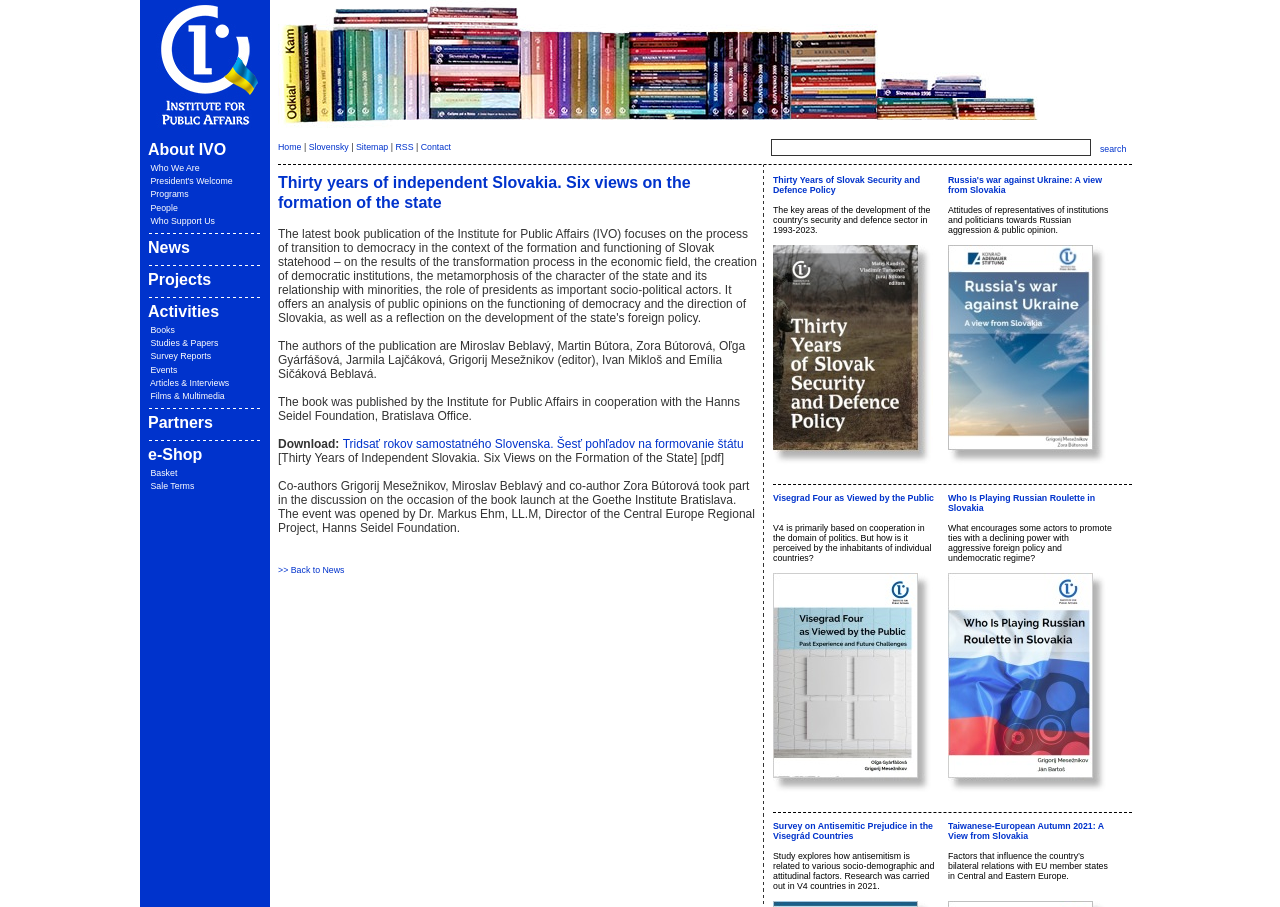Examine the image carefully and respond to the question with a detailed answer: 
What is the purpose of the search box?

The search box is located in the top-right corner of the webpage, and it is likely used to search for content within the website, such as publications, news, and events.